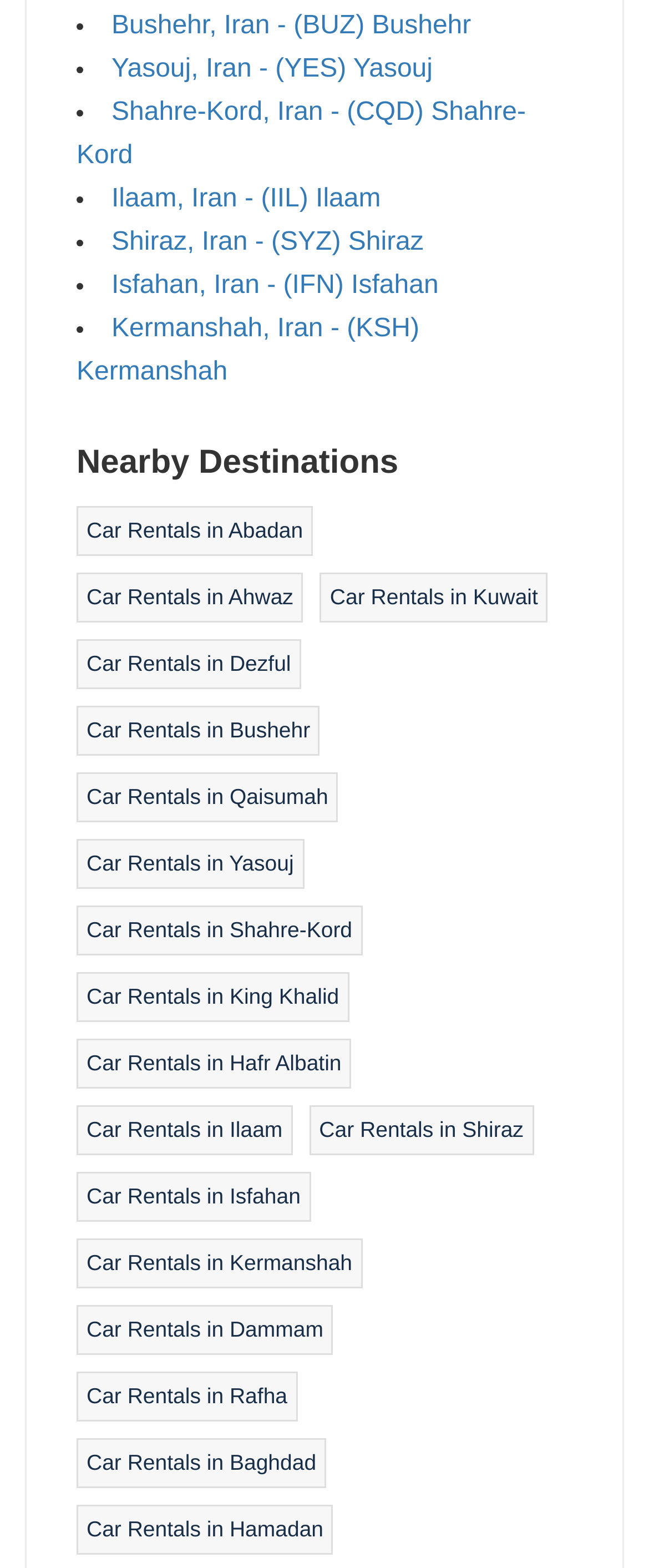What is the first nearby destination listed?
Please provide a detailed answer to the question.

I looked at the links under the 'Nearby Destinations' heading and found that the first one is 'Car Rentals in Abadan'.